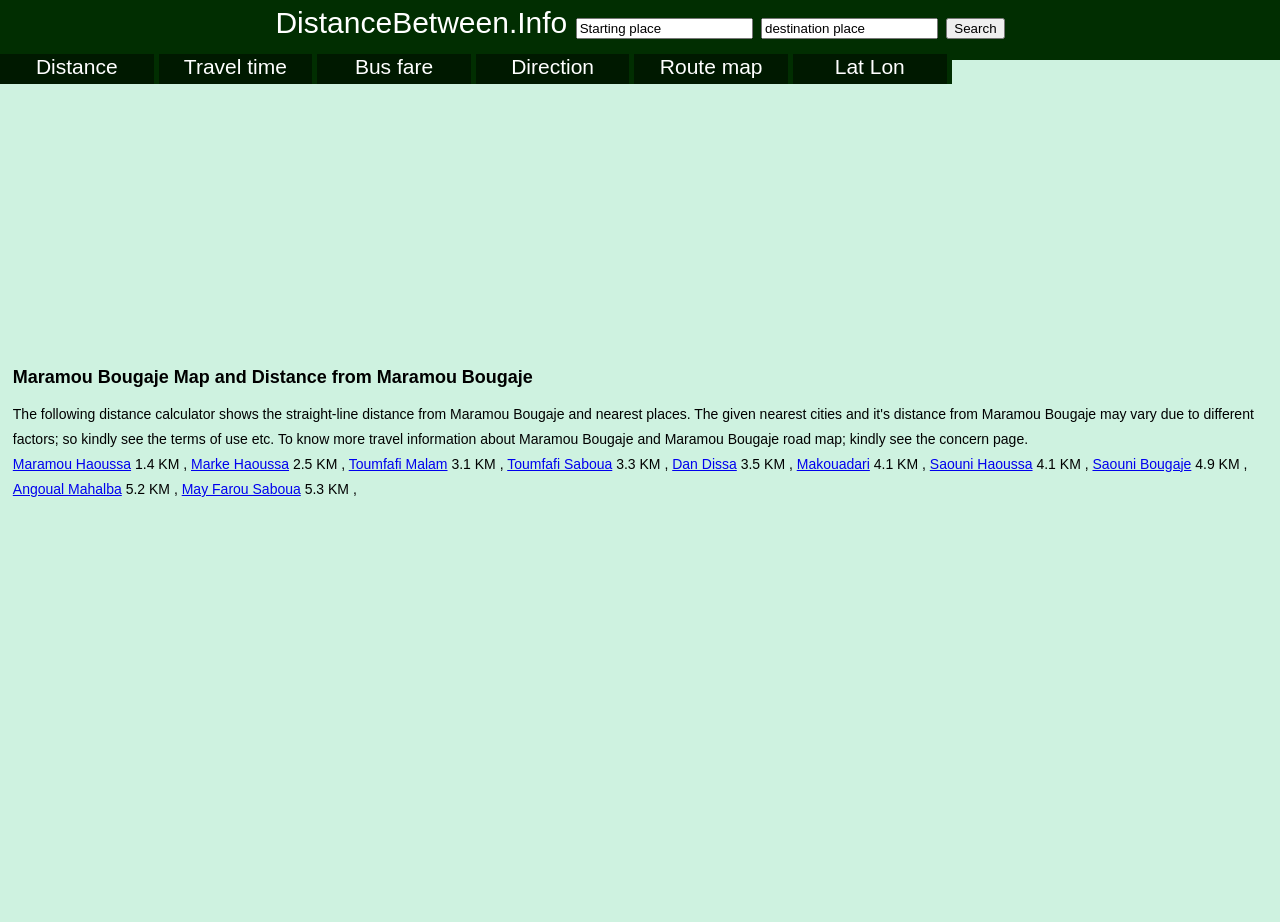What is the function of the 'Search' button?
Based on the screenshot, give a detailed explanation to answer the question.

The 'Search' button is located next to the input textboxes, which suggests that it is used to search for directions or distances between the input places. When the user clicks the 'Search' button, the webpage is likely to provide the relevant information based on the input places.